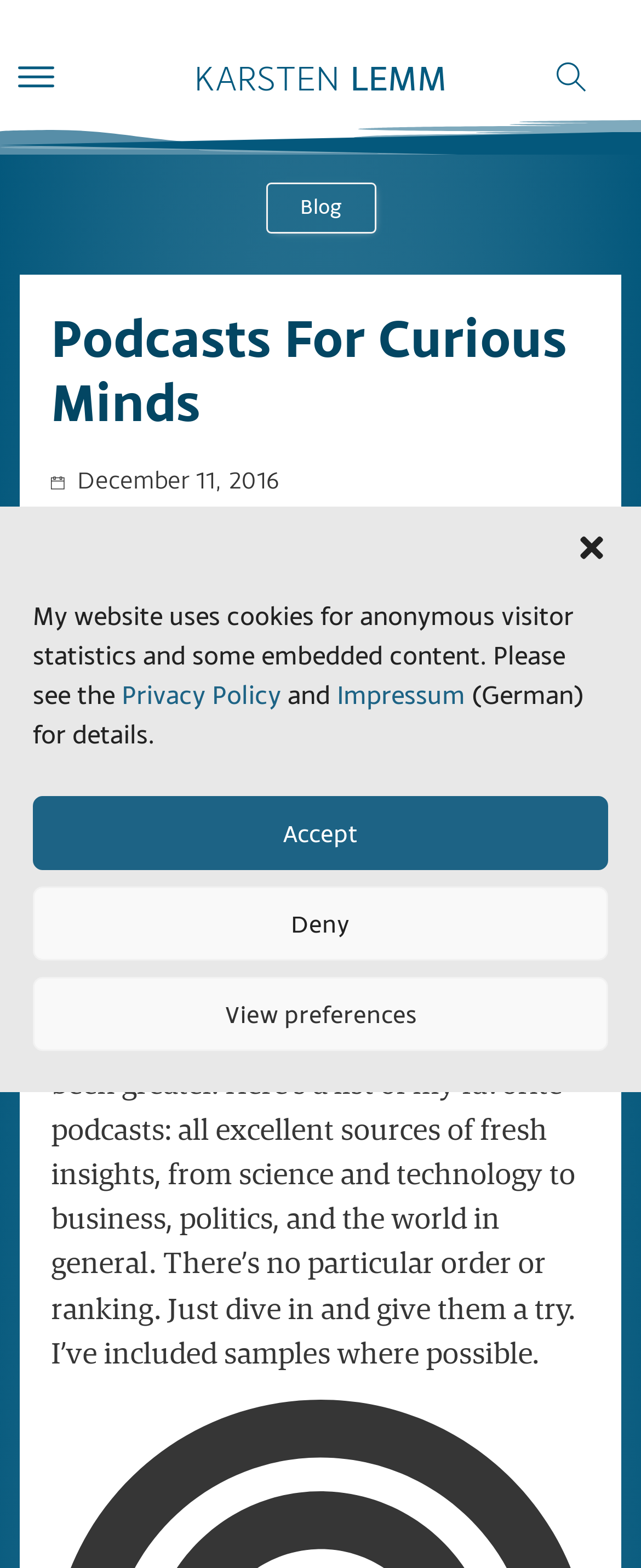Pinpoint the bounding box coordinates of the clickable element to carry out the following instruction: "Click on the 'Home' link."

None